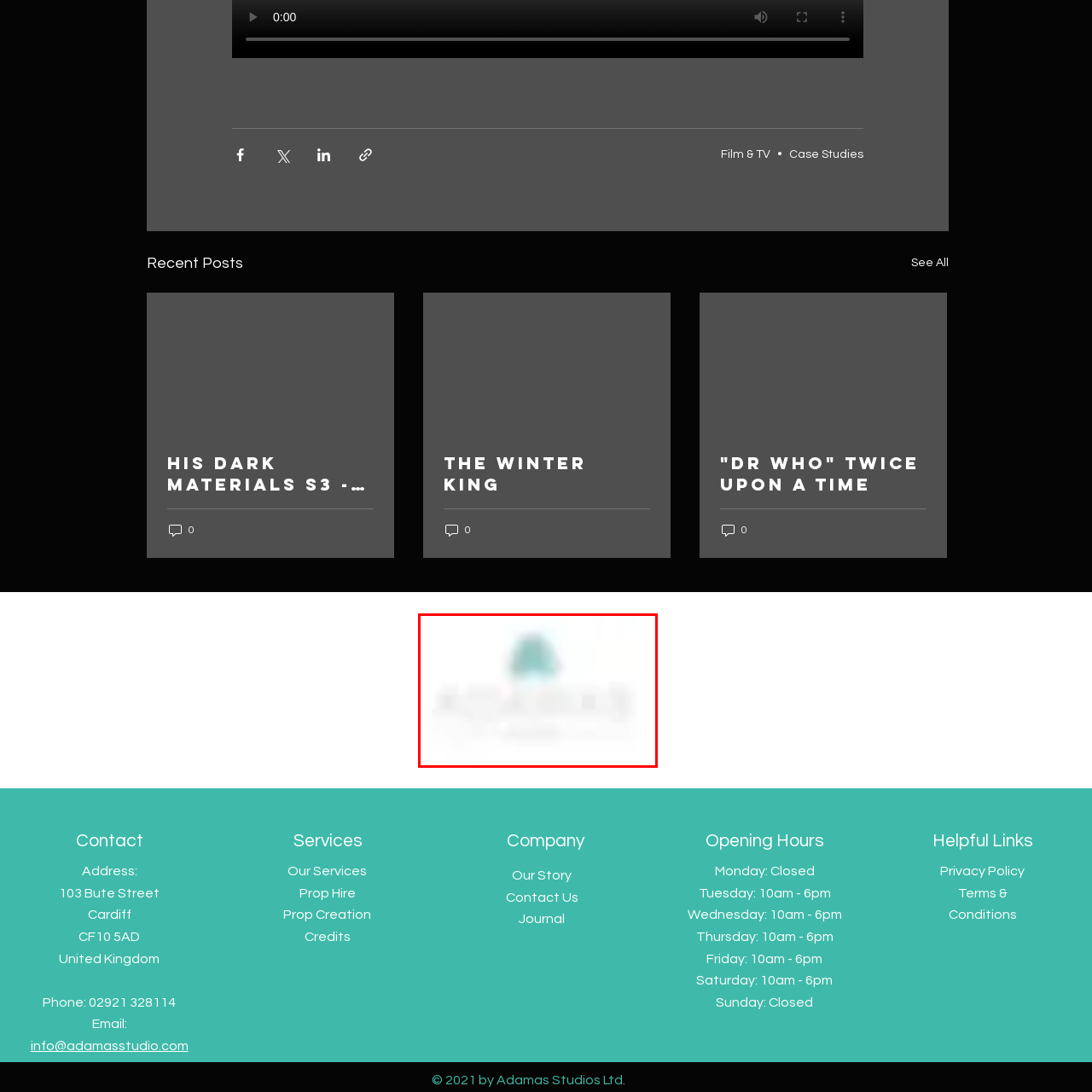Elaborate on the contents of the image marked by the red border.

The image displays the logo of Adamas Studio Ltd, characterized by a distinctive design featuring a stylized icon above the text. The logo is primarily presented in a modern and minimalistic style, showcasing a light blue or teal element above the name "Adamas Studio Ltd," which is rendered in a clean, professional font. This branding reflects the company's identity and commitment to quality in their services. The logo is set against a light background, enhancing its visibility and emphasizing the brand's presence in the creative industry.